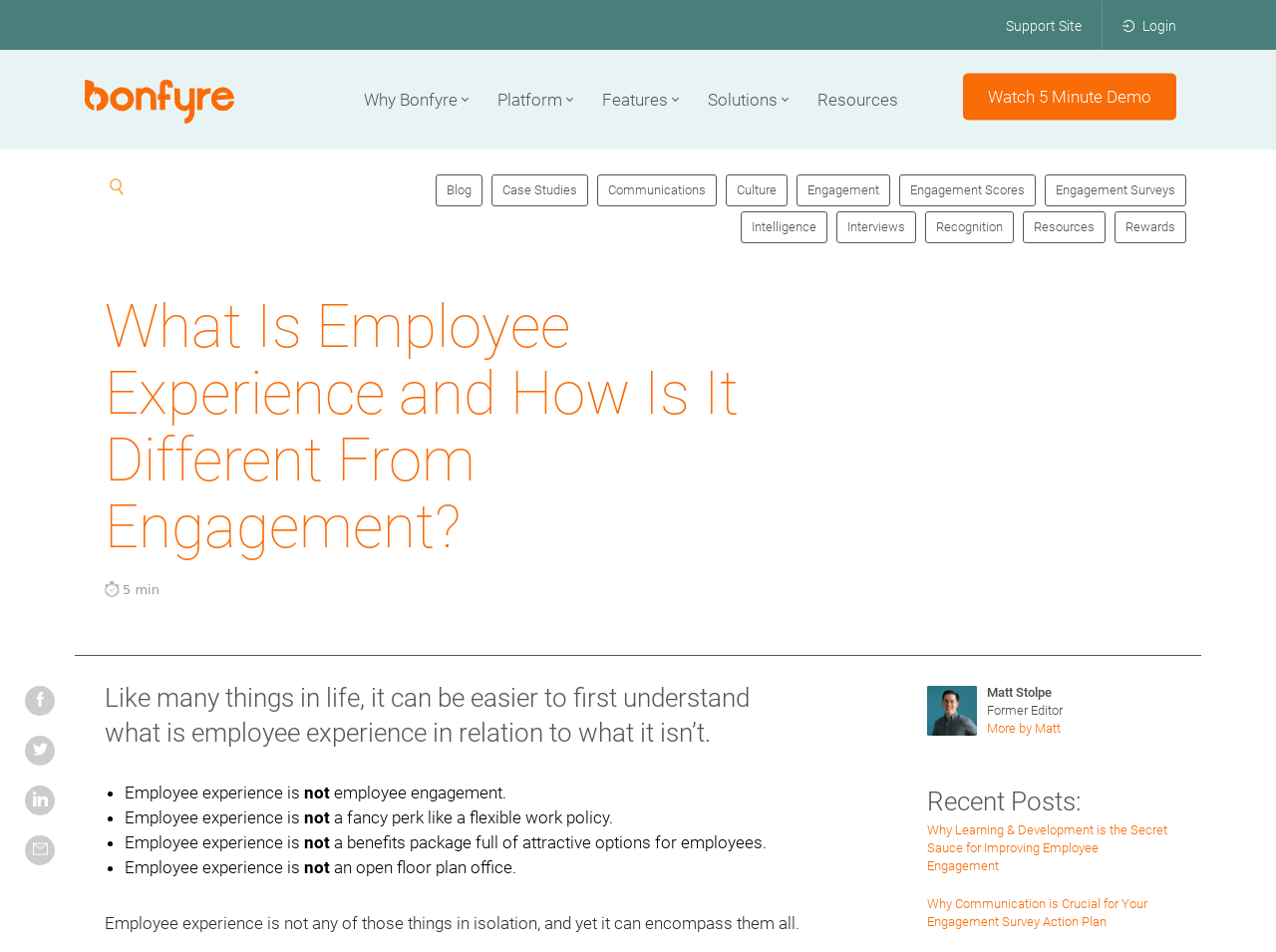Please give the bounding box coordinates of the area that should be clicked to fulfill the following instruction: "Search for something". The coordinates should be in the format of four float numbers from 0 to 1, i.e., [left, top, right, bottom].

[0.086, 0.183, 0.273, 0.208]